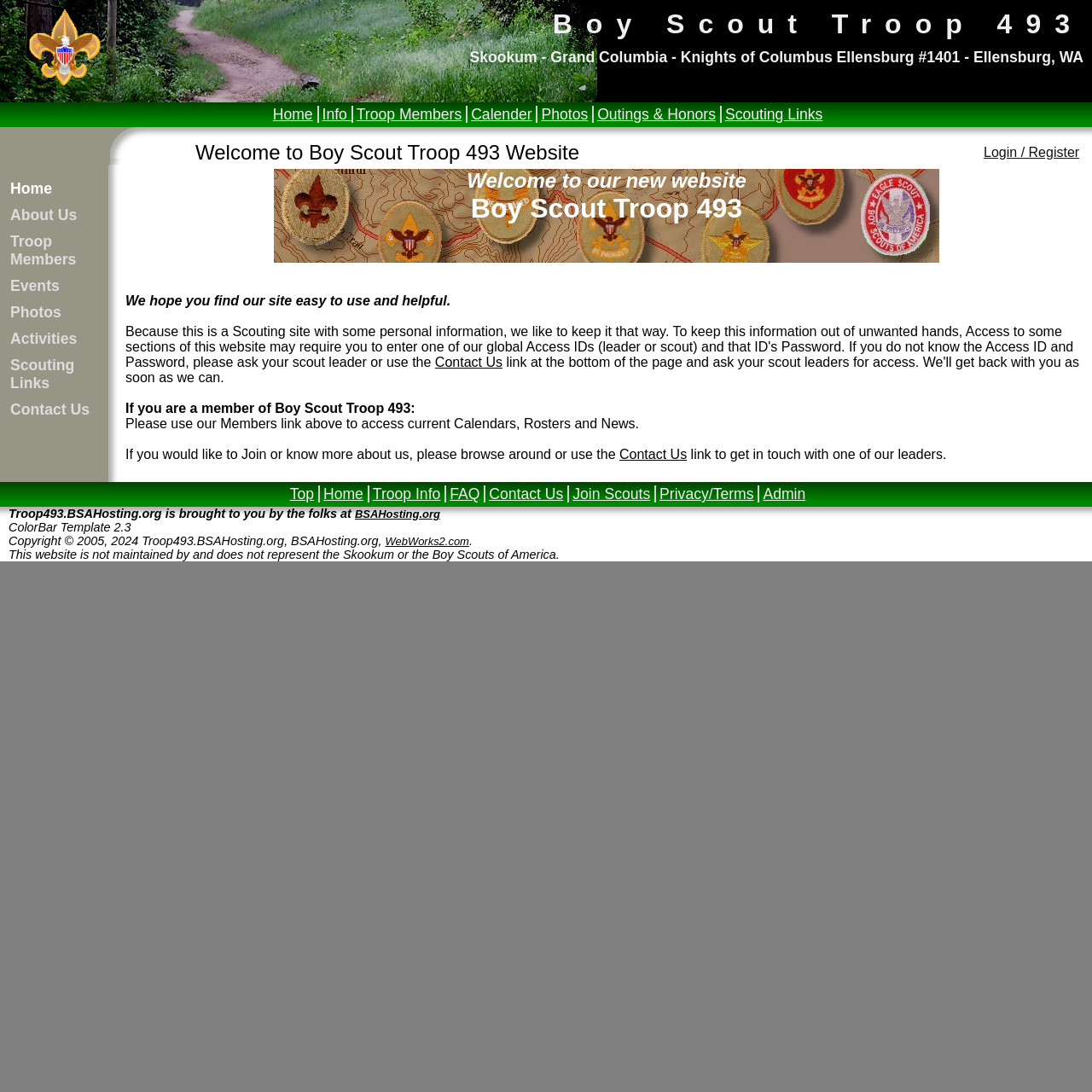Please find the bounding box coordinates of the section that needs to be clicked to achieve this instruction: "click on the Contact Us link".

[0.398, 0.325, 0.46, 0.338]